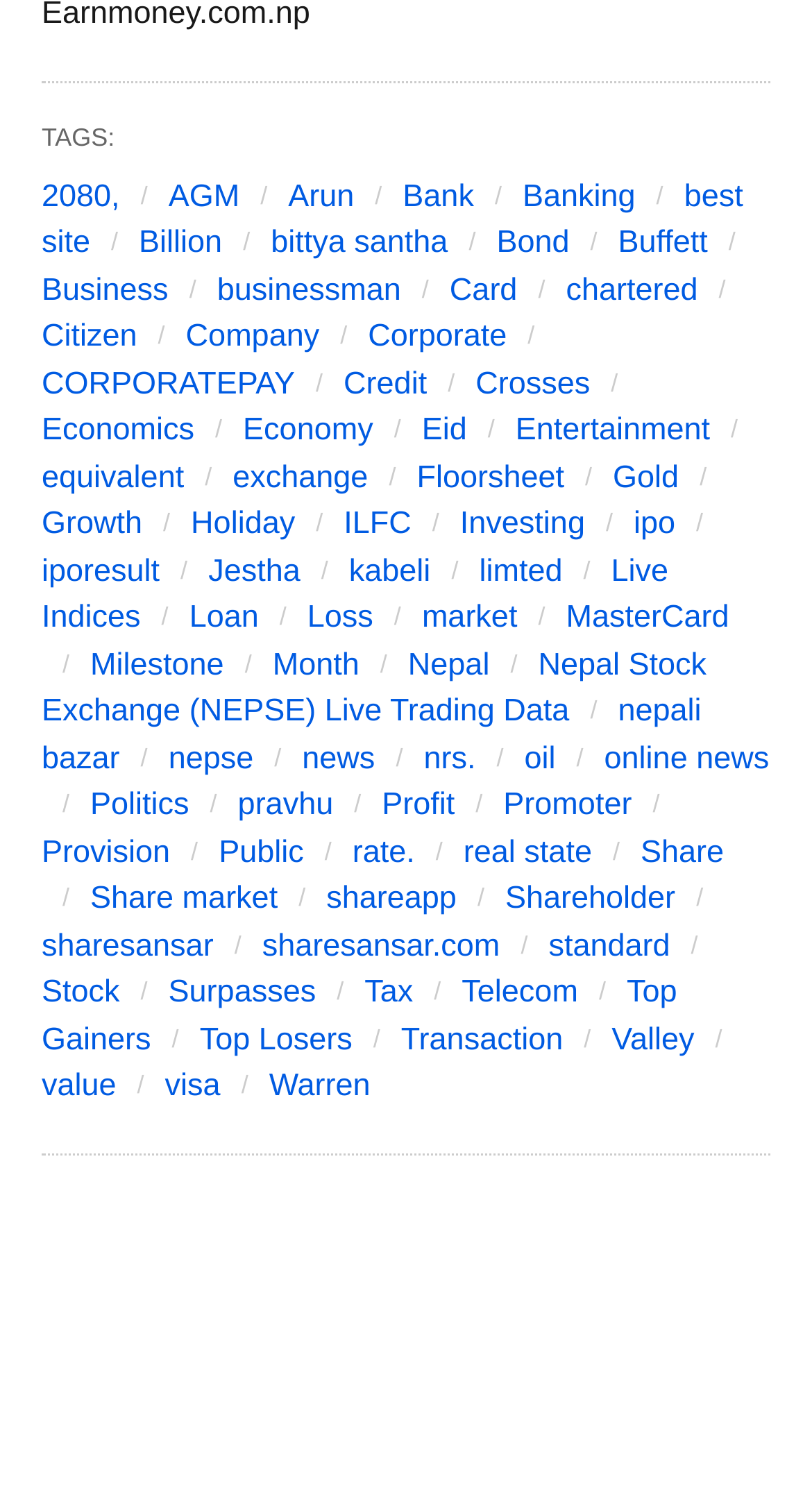Please provide a detailed answer to the question below by examining the image:
What is the last link on the webpage?

The last link on the webpage is 'value', which is a link element located at the bottom-left of the webpage, with a bounding box of [0.051, 0.709, 0.143, 0.733].